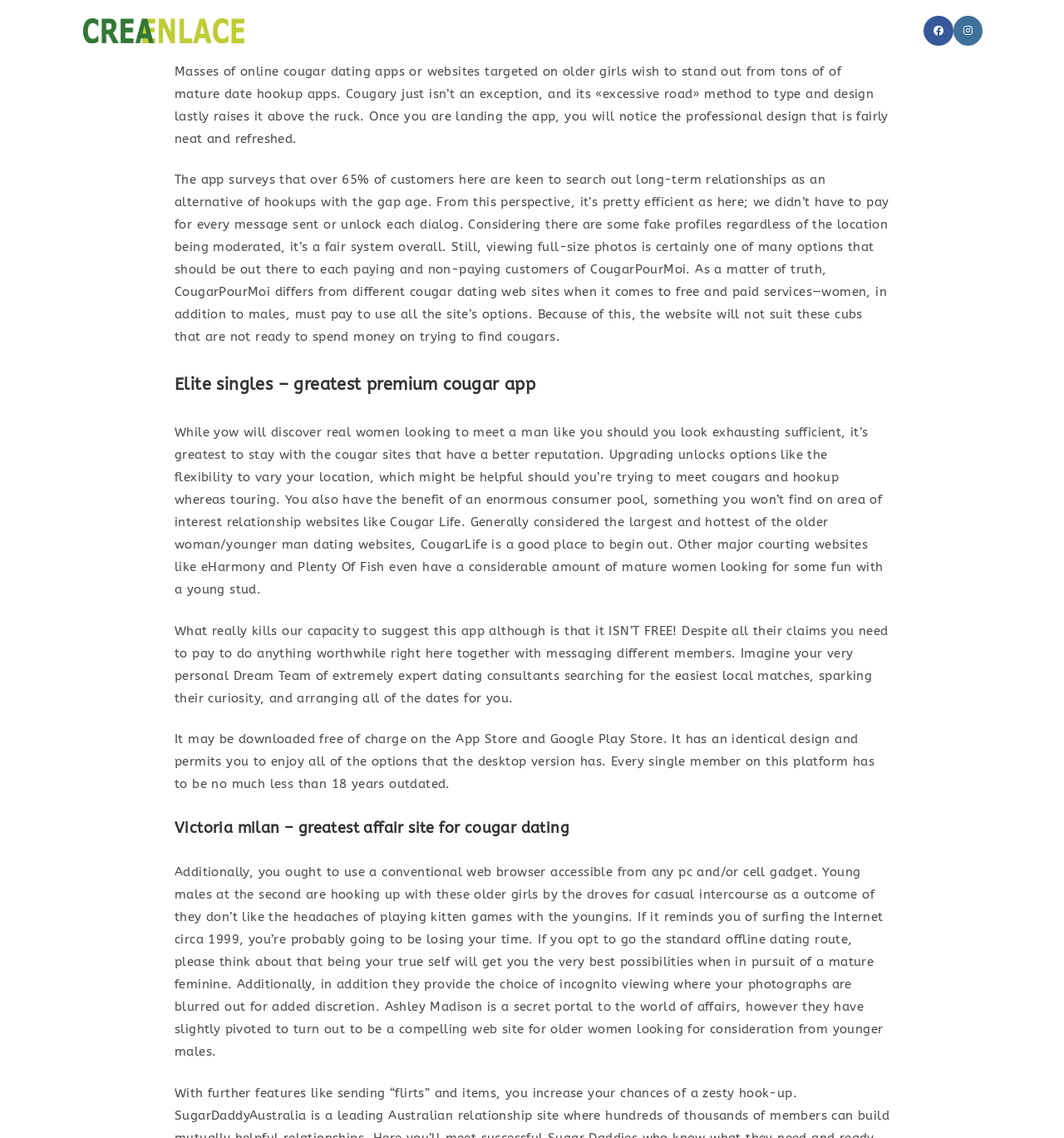Identify the bounding box coordinates of the region that should be clicked to execute the following instruction: "Click on the INICIO link".

[0.415, 0.0, 0.467, 0.054]